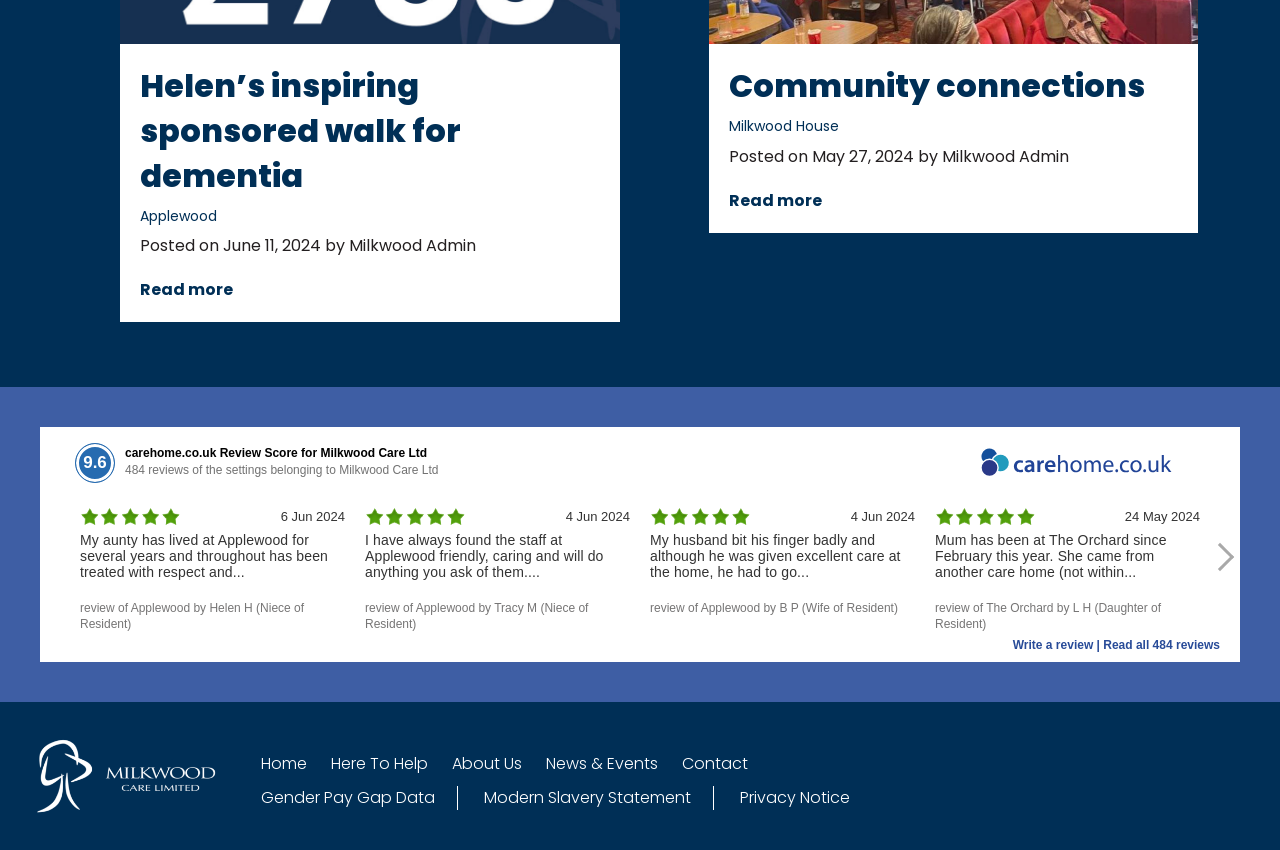Determine the bounding box coordinates of the element's region needed to click to follow the instruction: "Visit the Community connections page". Provide these coordinates as four float numbers between 0 and 1, formatted as [left, top, right, bottom].

[0.57, 0.076, 0.929, 0.128]